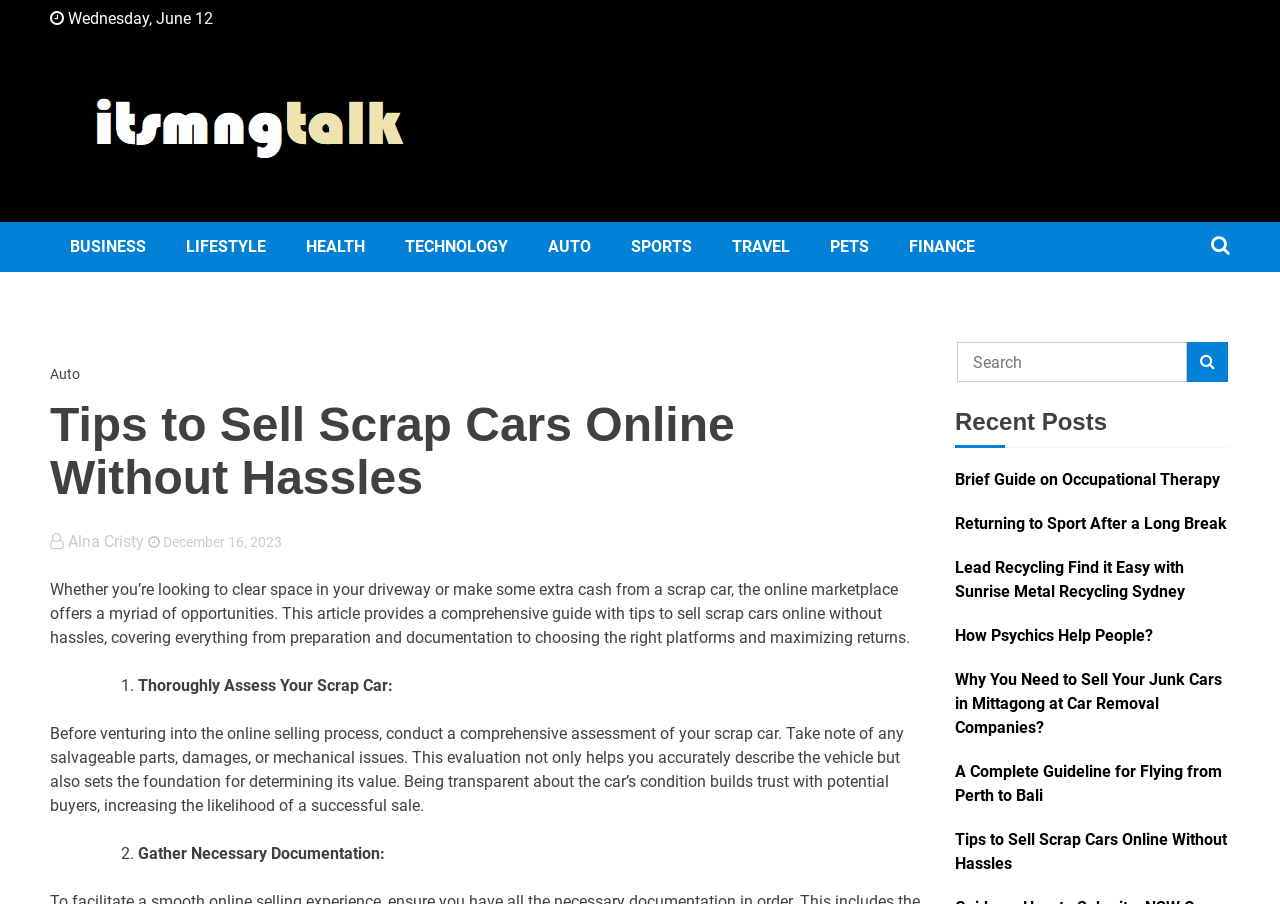Locate the bounding box of the UI element described in the following text: "parent_node: ItsMngTalk".

[0.039, 0.07, 0.345, 0.218]